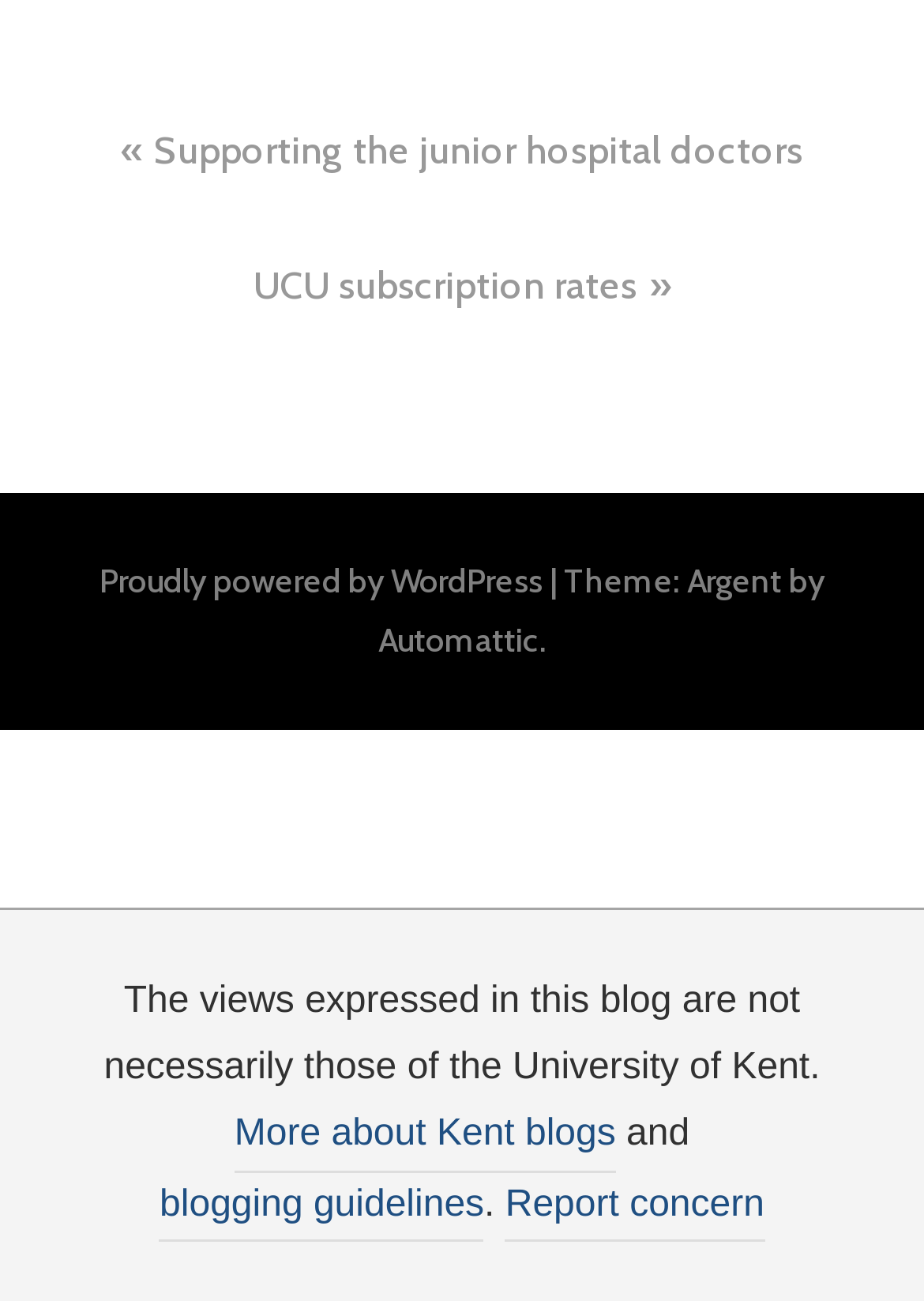Identify the bounding box for the described UI element: "aria-label="Open menu"".

None